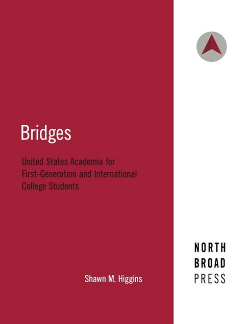Please answer the following query using a single word or phrase: 
Who is the author of the book?

Shawn M. Higgins